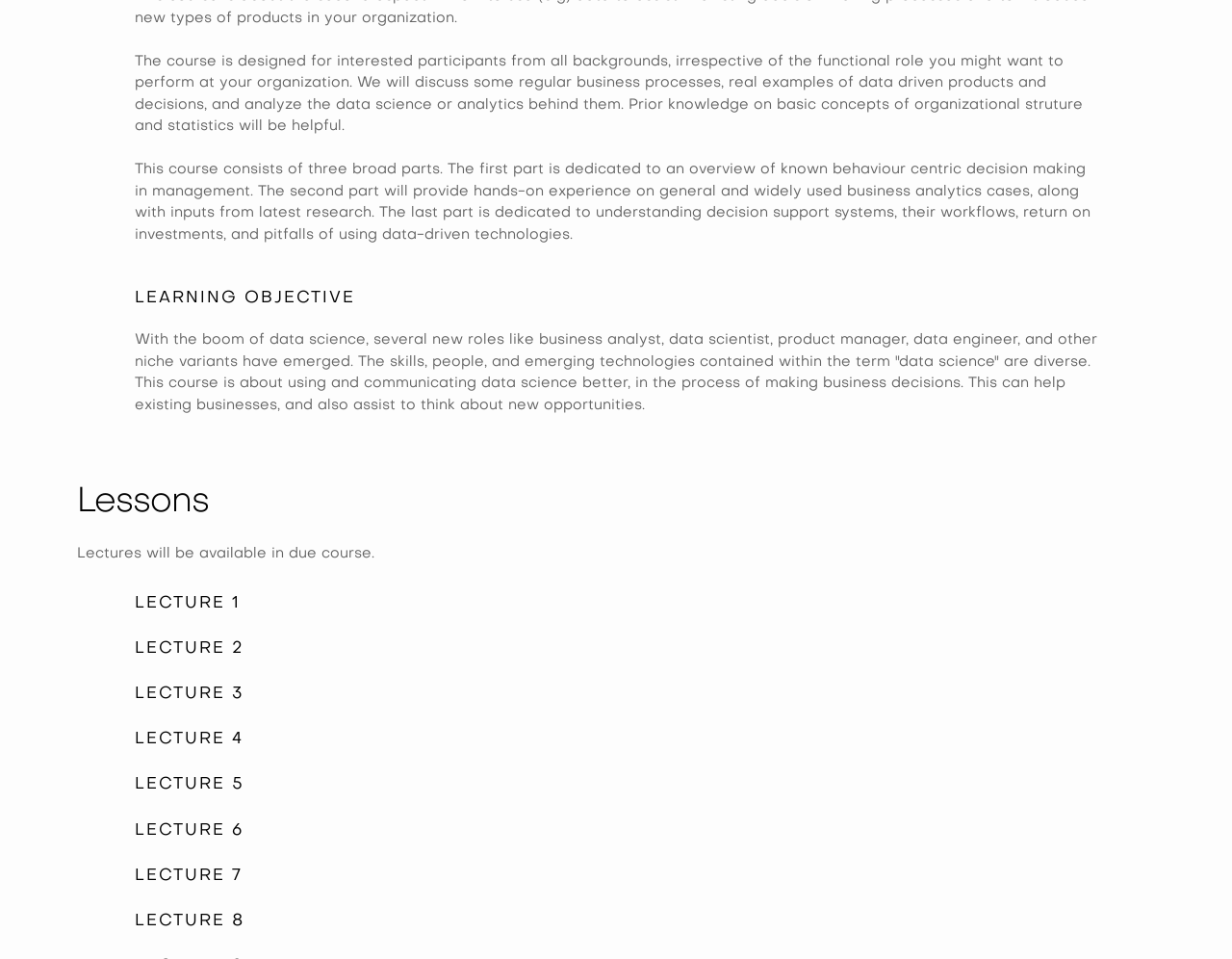Determine the bounding box coordinates for the UI element matching this description: "↩ Back to home".

[0.0, 0.255, 0.041, 0.388]